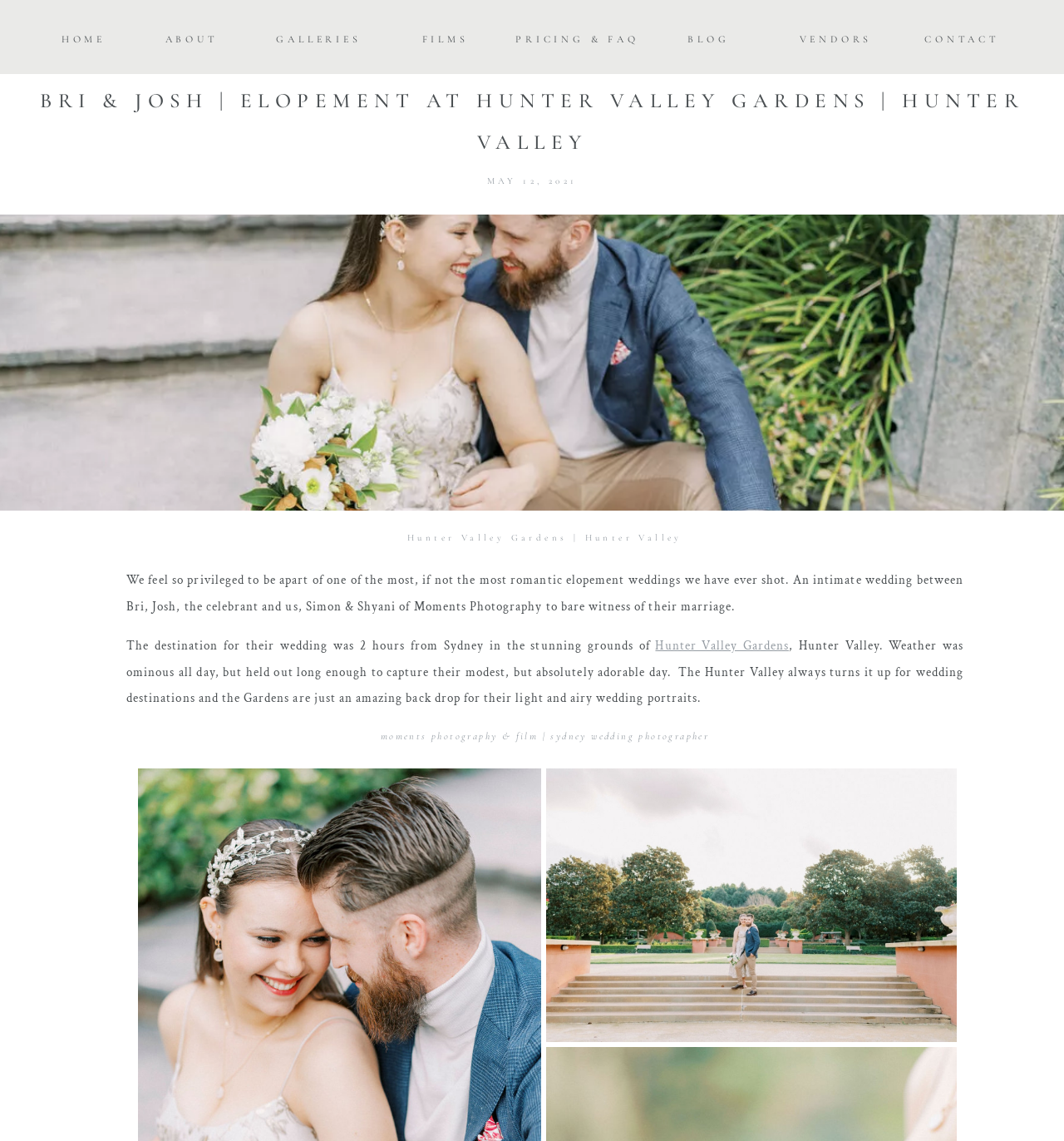Please specify the bounding box coordinates of the clickable region to carry out the following instruction: "read about the elopement at Hunter Valley Gardens". The coordinates should be four float numbers between 0 and 1, in the format [left, top, right, bottom].

[0.119, 0.463, 0.905, 0.48]